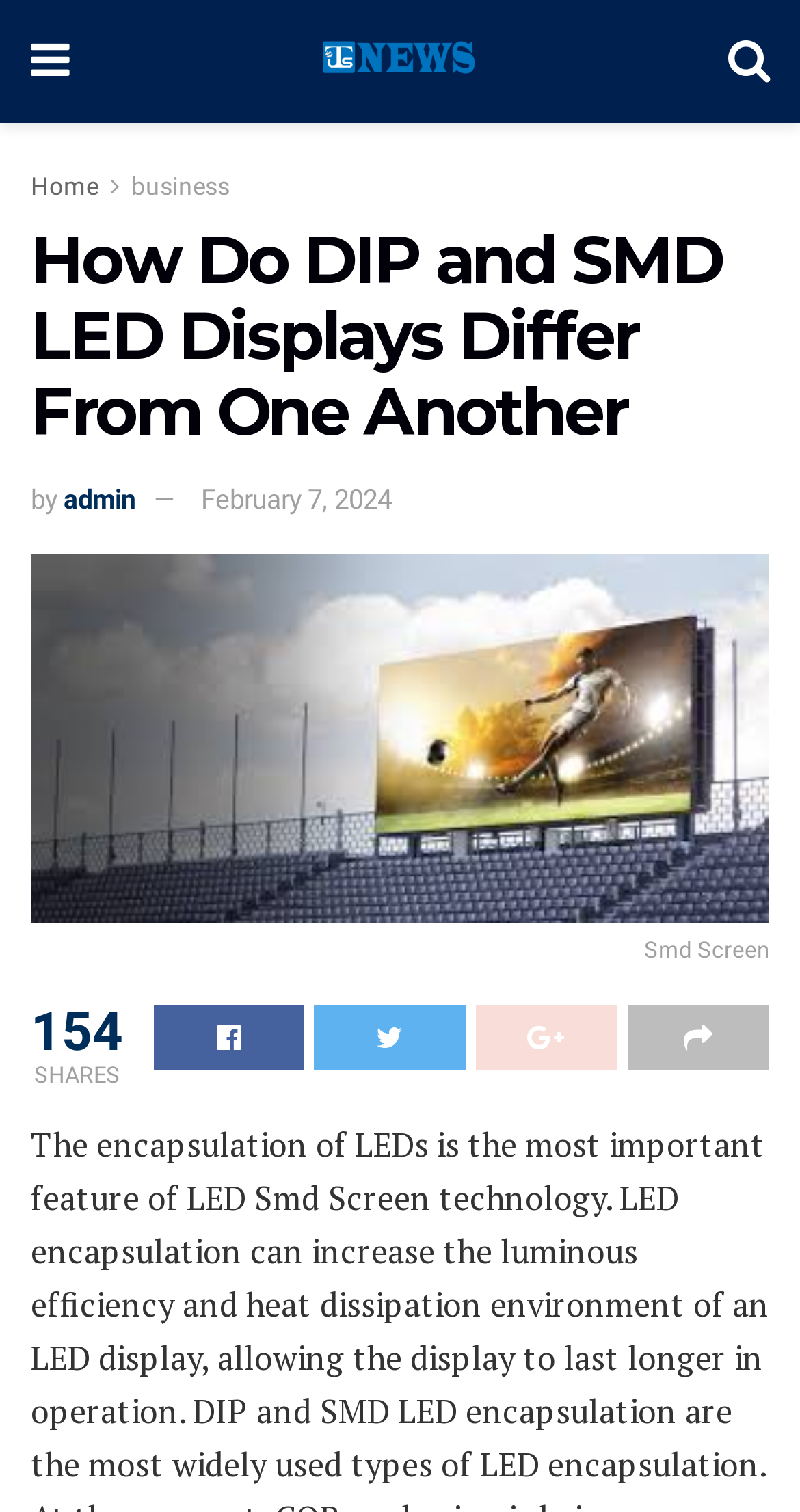Extract the main title from the webpage.

How Do DIP and SMD LED Displays Differ From One Another